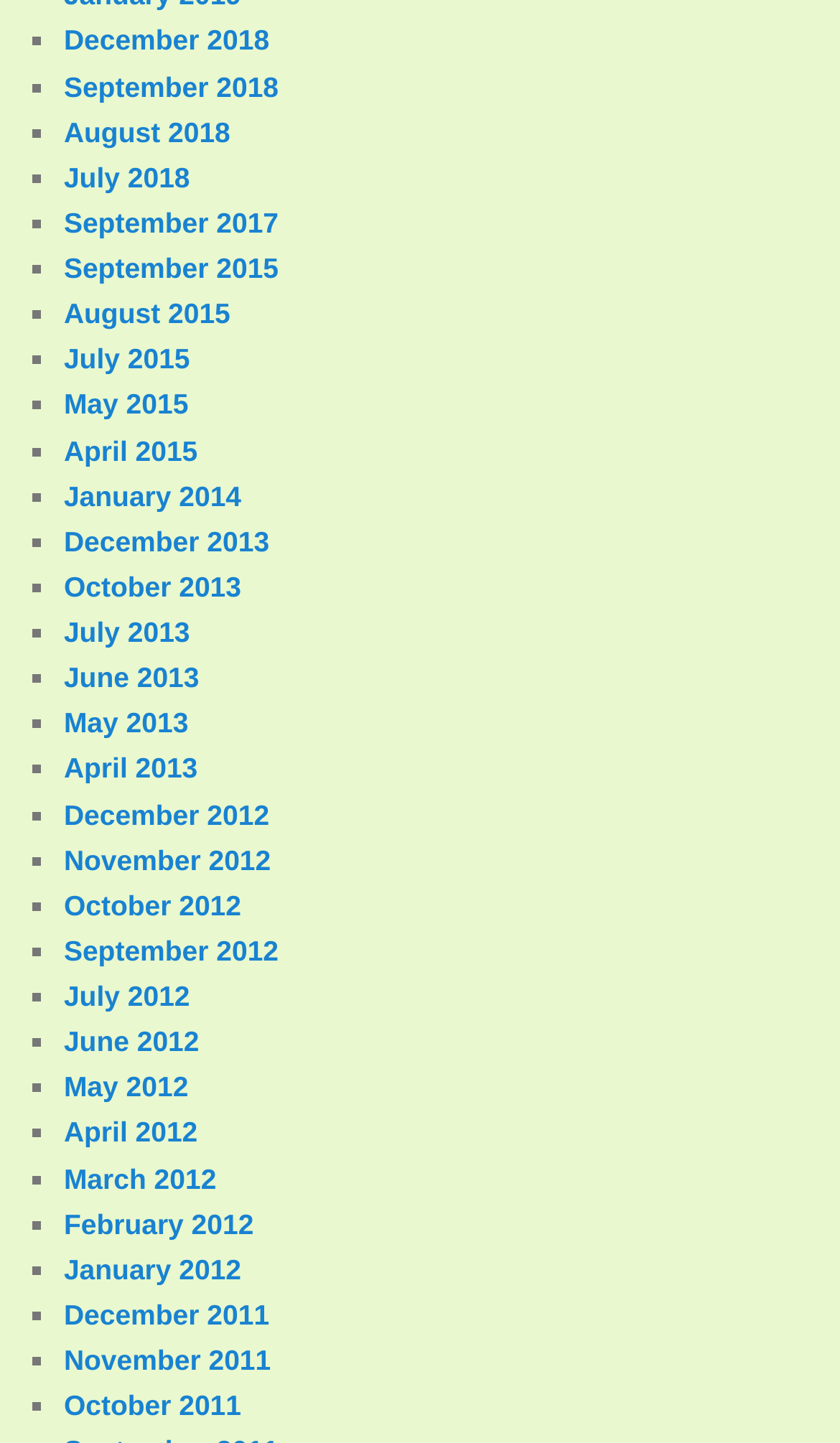How many links are on this webpage?
Based on the screenshot, provide your answer in one word or phrase.

231